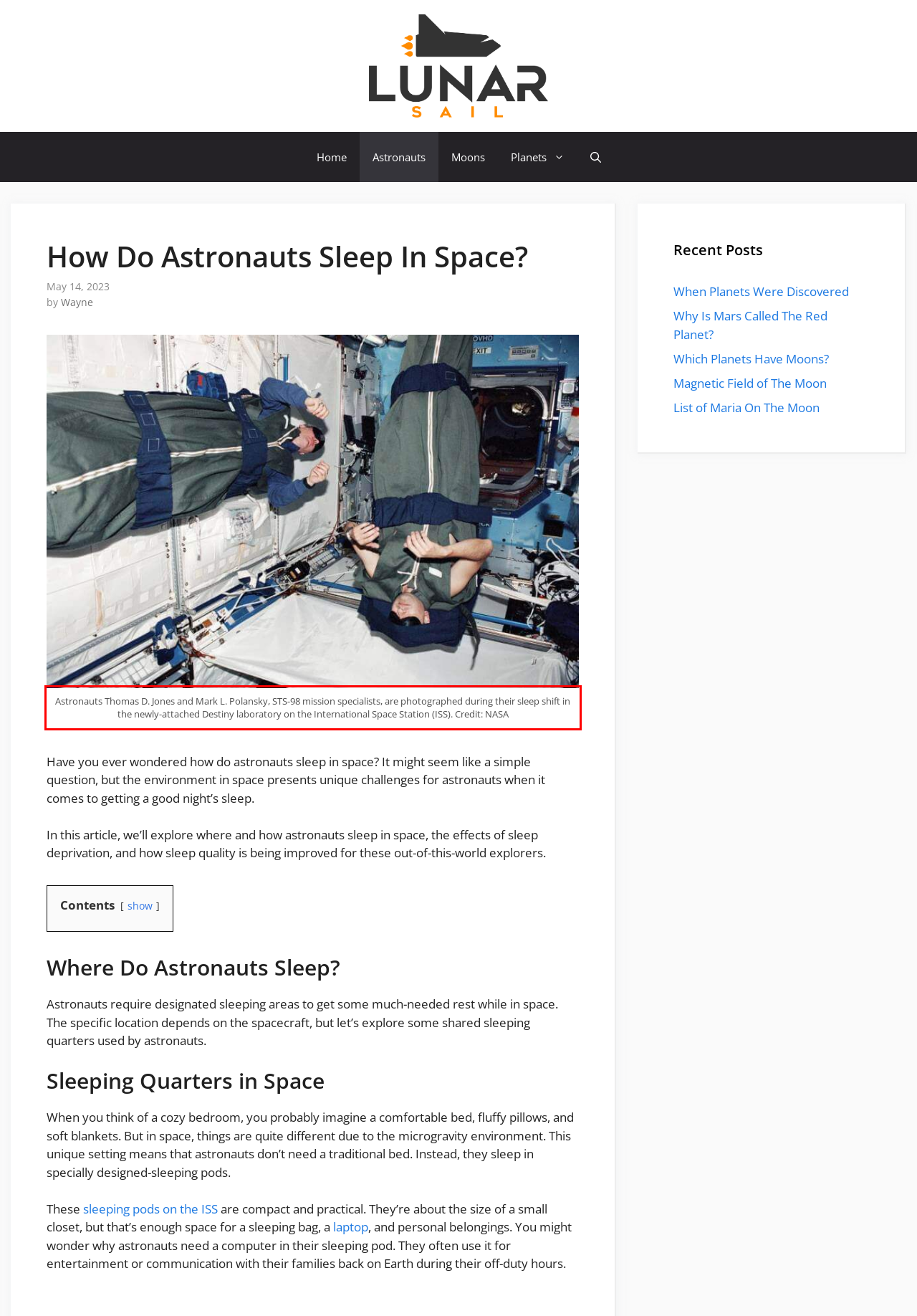Look at the screenshot of the webpage, locate the red rectangle bounding box, and generate the text content that it contains.

Astronauts Thomas D. Jones and Mark L. Polansky, STS-98 mission specialists, are photographed during their sleep shift in the newly-attached Destiny laboratory on the International Space Station (ISS). Credit: NASA